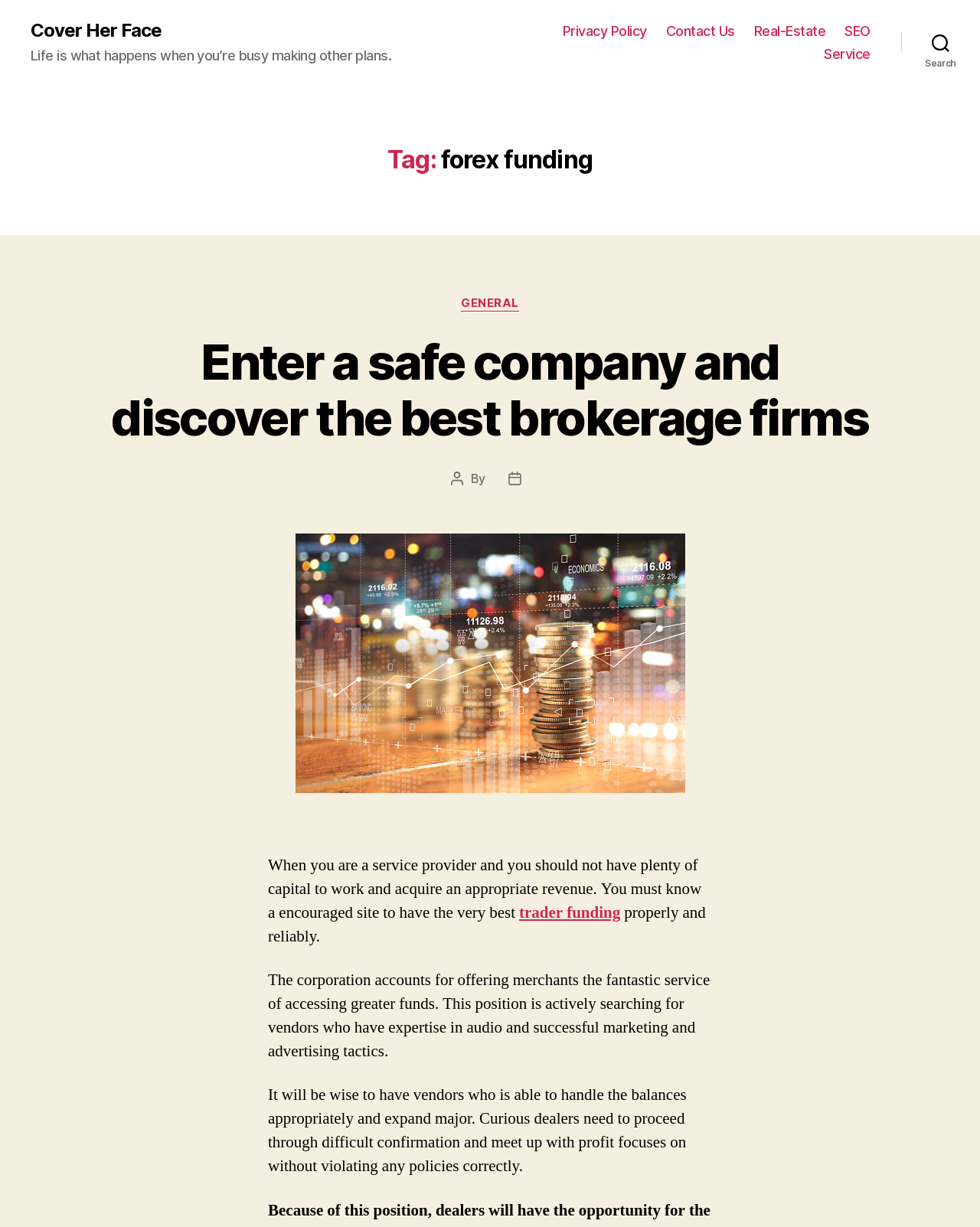What is the category of the article?
Please provide a single word or phrase in response based on the screenshot.

GENERAL